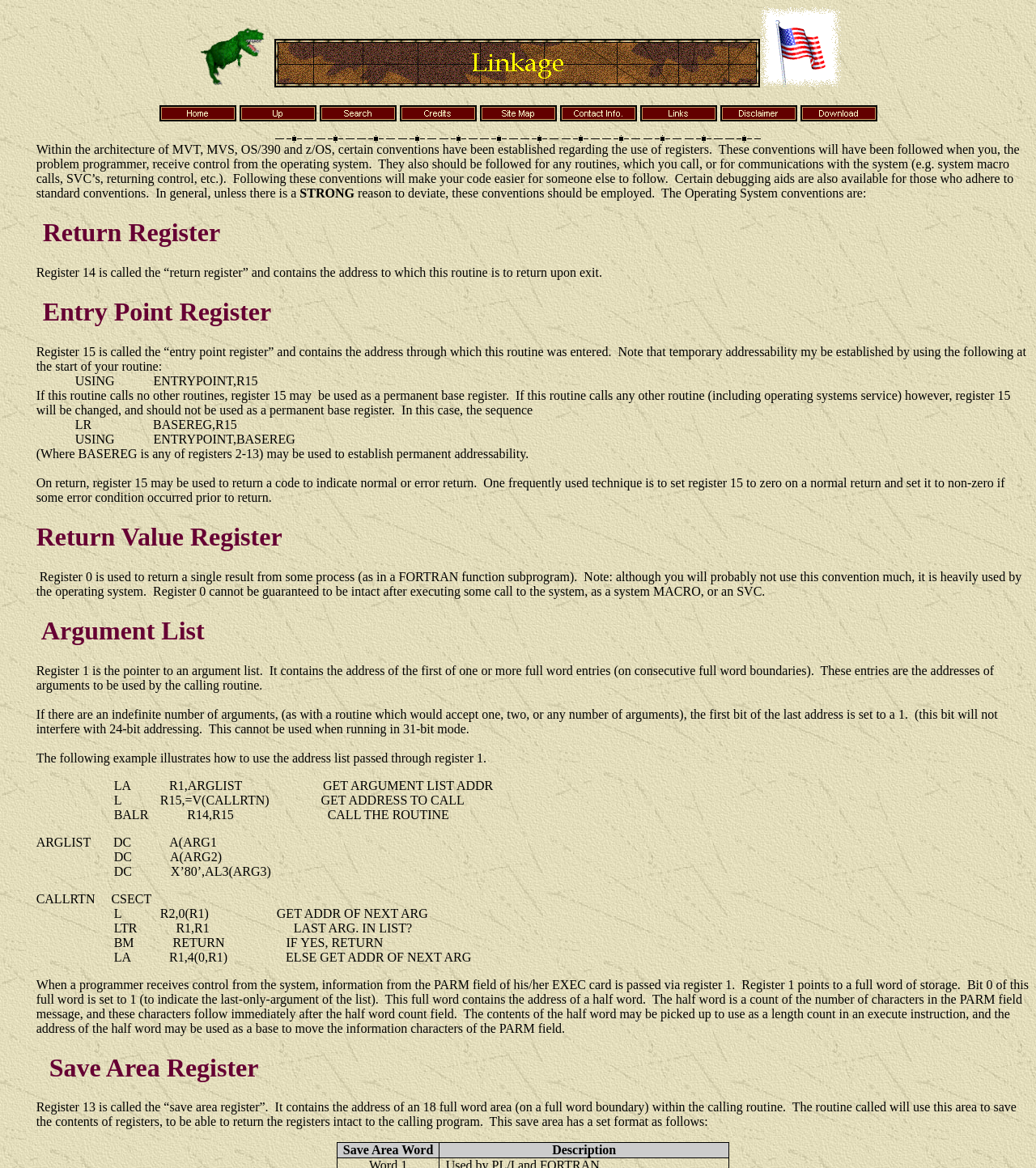Elaborate on the different components and information displayed on the webpage.

The webpage is titled "Linkage" and has a navigation bar at the top with several links, including "Home", "Up", "Search", "Credits", "Site Map", "Contact Info.", "Links", "Disclaimer", and "Download". Each link has an accompanying image.

Below the navigation bar, there are three headings: "Return Register", "Entry Point Register", and "Return Value Register". The content under these headings appears to be a technical discussion about registers and their uses in programming.

The text is divided into paragraphs and includes code snippets, with explanations of how to use registers to pass arguments and return values. There are also notes about the limitations of using certain registers in 31-bit mode.

The overall structure of the page is a series of headings and paragraphs, with code snippets and notes interspersed throughout. The content is dense and technical, suggesting that the page is intended for an audience with a strong background in programming.